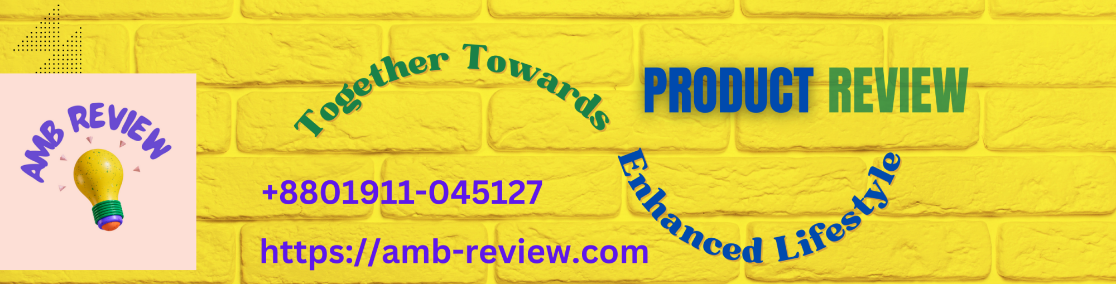What is the purpose of the contact information at the bottom?
Look at the webpage screenshot and answer the question with a detailed explanation.

The contact information, including a phone number and a website link, is presented at the bottom of the image, which is designed to encourage interaction with the viewers, suggesting that the purpose of the contact information is to facilitate engagement.